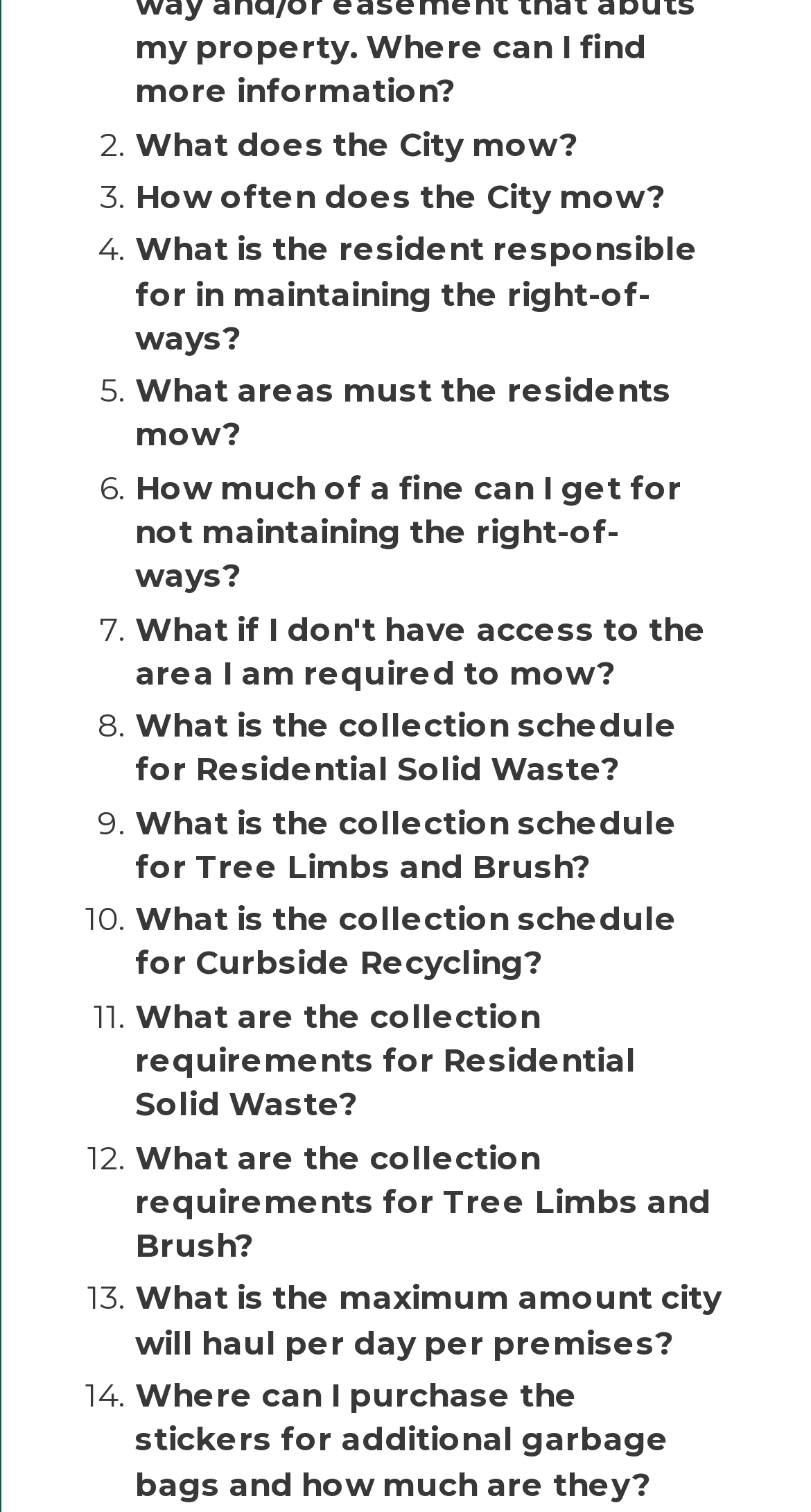What is the topic of the 5th FAQ? Refer to the image and provide a one-word or short phrase answer.

Resident mowing responsibilities